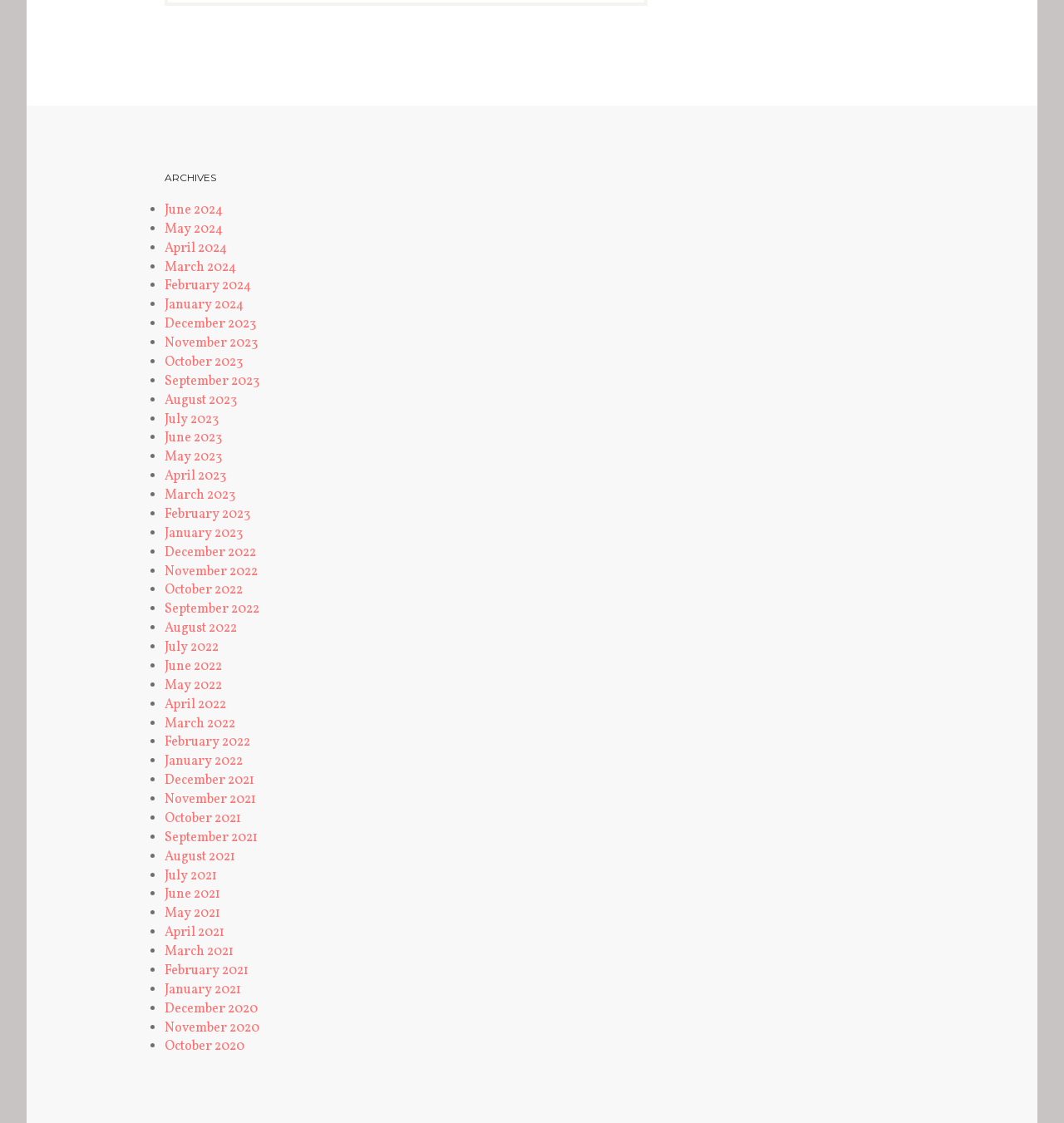What is the title of the archives page?
Based on the screenshot, provide your answer in one word or phrase.

ARCHIVES